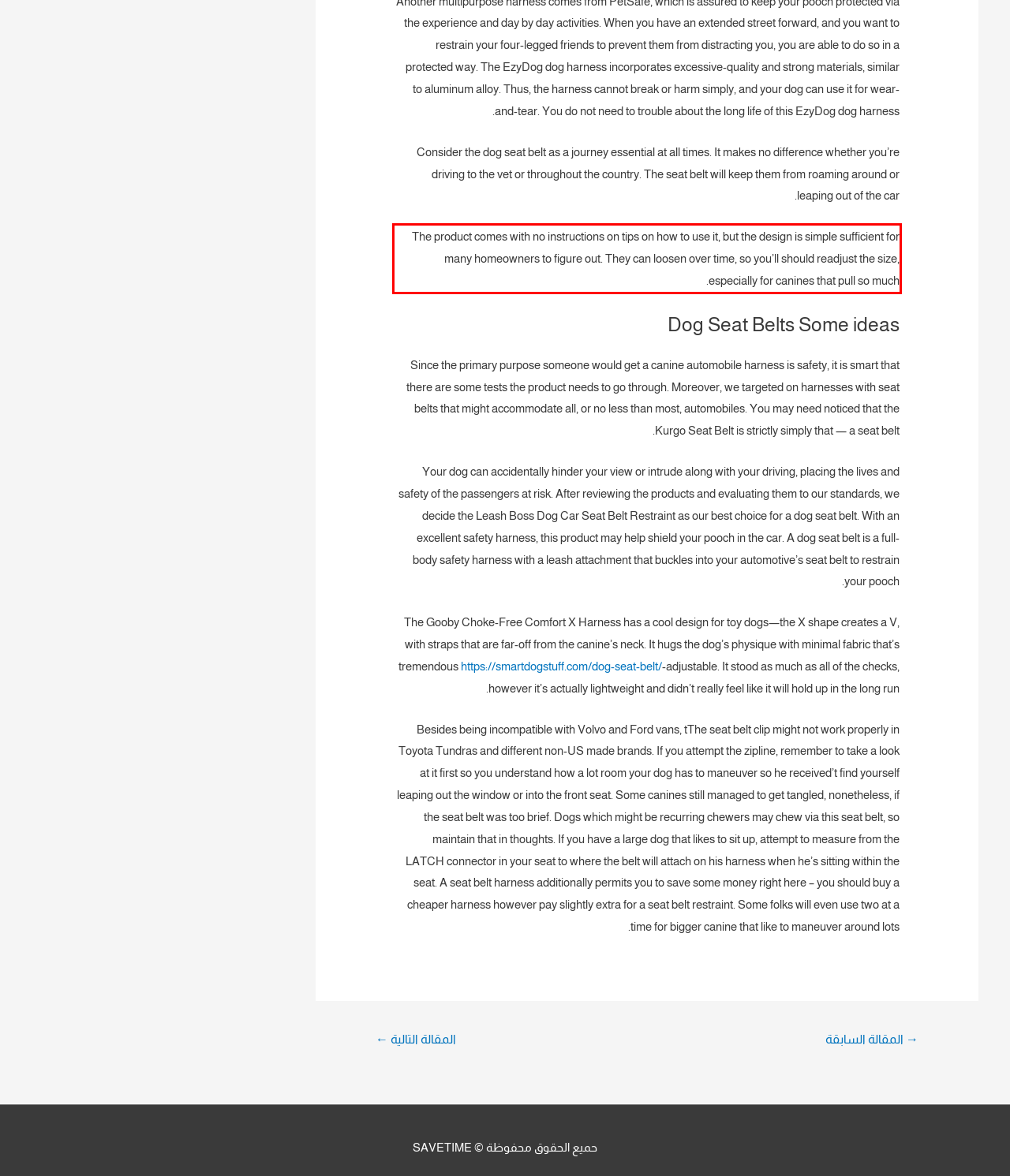Observe the screenshot of the webpage that includes a red rectangle bounding box. Conduct OCR on the content inside this red bounding box and generate the text.

The product comes with no instructions on tips on how to use it, but the design is simple sufficient for many homeowners to figure out. They can loosen over time, so you’ll should readjust the size, especially for canines that pull so much.